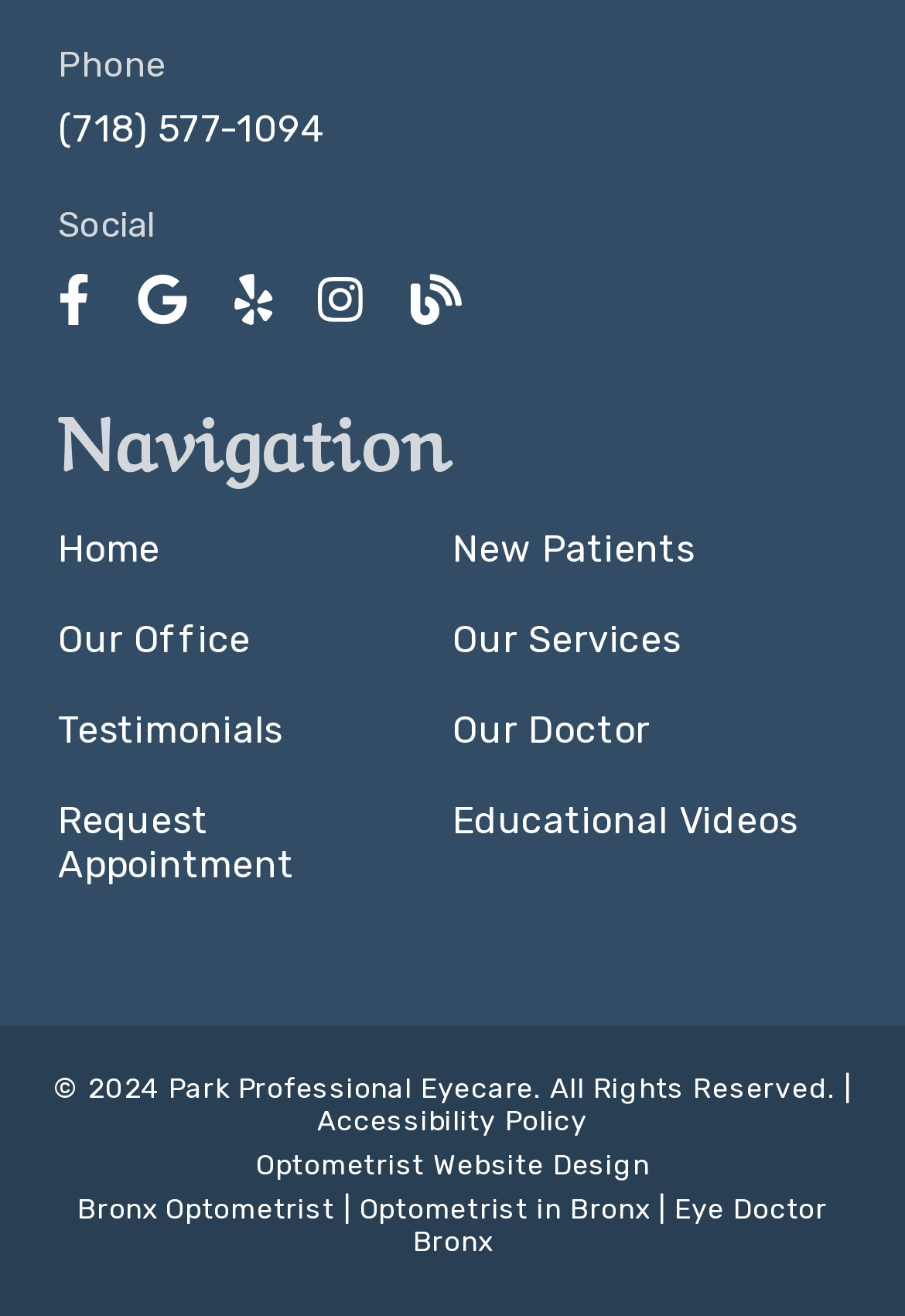Please find the bounding box for the UI element described by: "aria-label="link"".

[0.258, 0.204, 0.301, 0.252]